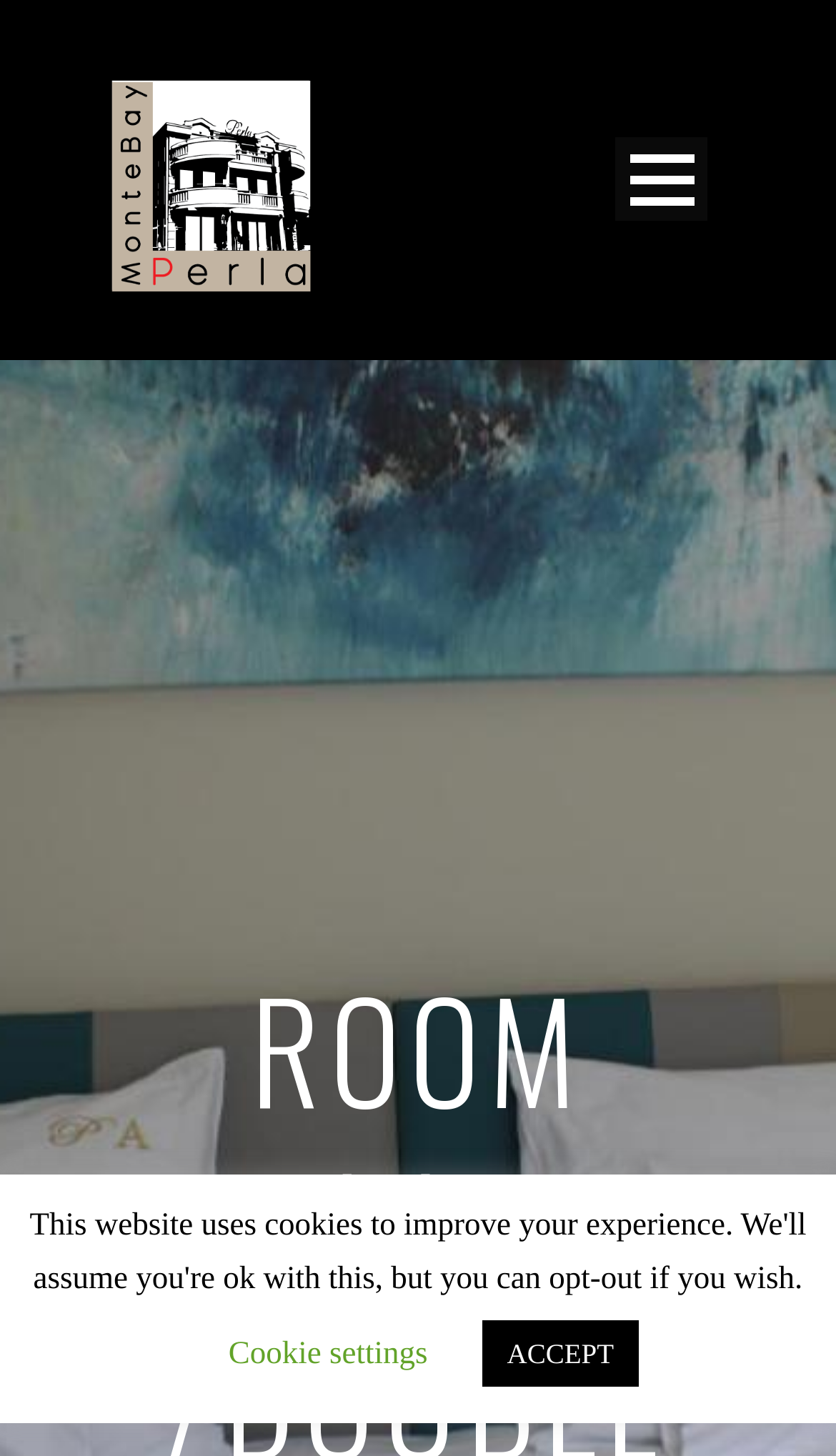Determine the bounding box coordinates of the clickable element to complete this instruction: "Contact us". Provide the coordinates in the format of four float numbers between 0 and 1, [left, top, right, bottom].

[0.154, 0.542, 0.846, 0.616]